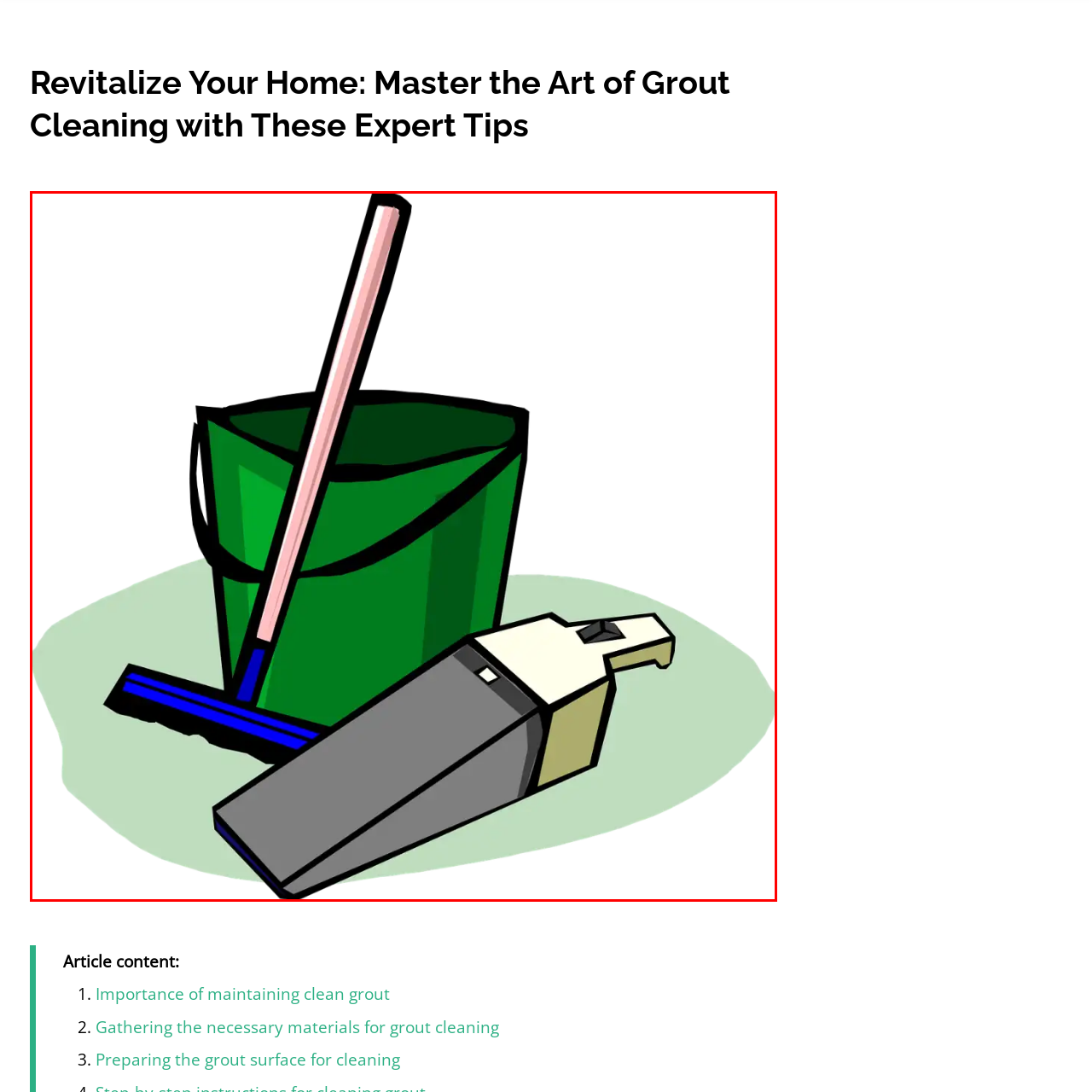Please provide a comprehensive caption for the image highlighted in the red box.

This image features essential tools for grout cleaning, emphasizing the practical elements of maintaining a clean home. Dominating the scene is a vibrant green bucket, which is often used for holding cleaning solutions or water. Leaning against the bucket is a long, pink-handled scrub brush with a blue brush head, ideal for scrubbing grout lines effectively. Beside the bucket, there is a gray grout float, a tool commonly used to apply grout into the joints between tiles. The combination of these tools visually represents the process of grout cleaning, reinforcing the importance of keeping your home’s grout in pristine condition. This image is aptly titled "Grout Cleaning" and is a companion to a broader article offering expert tips on grout maintenance.